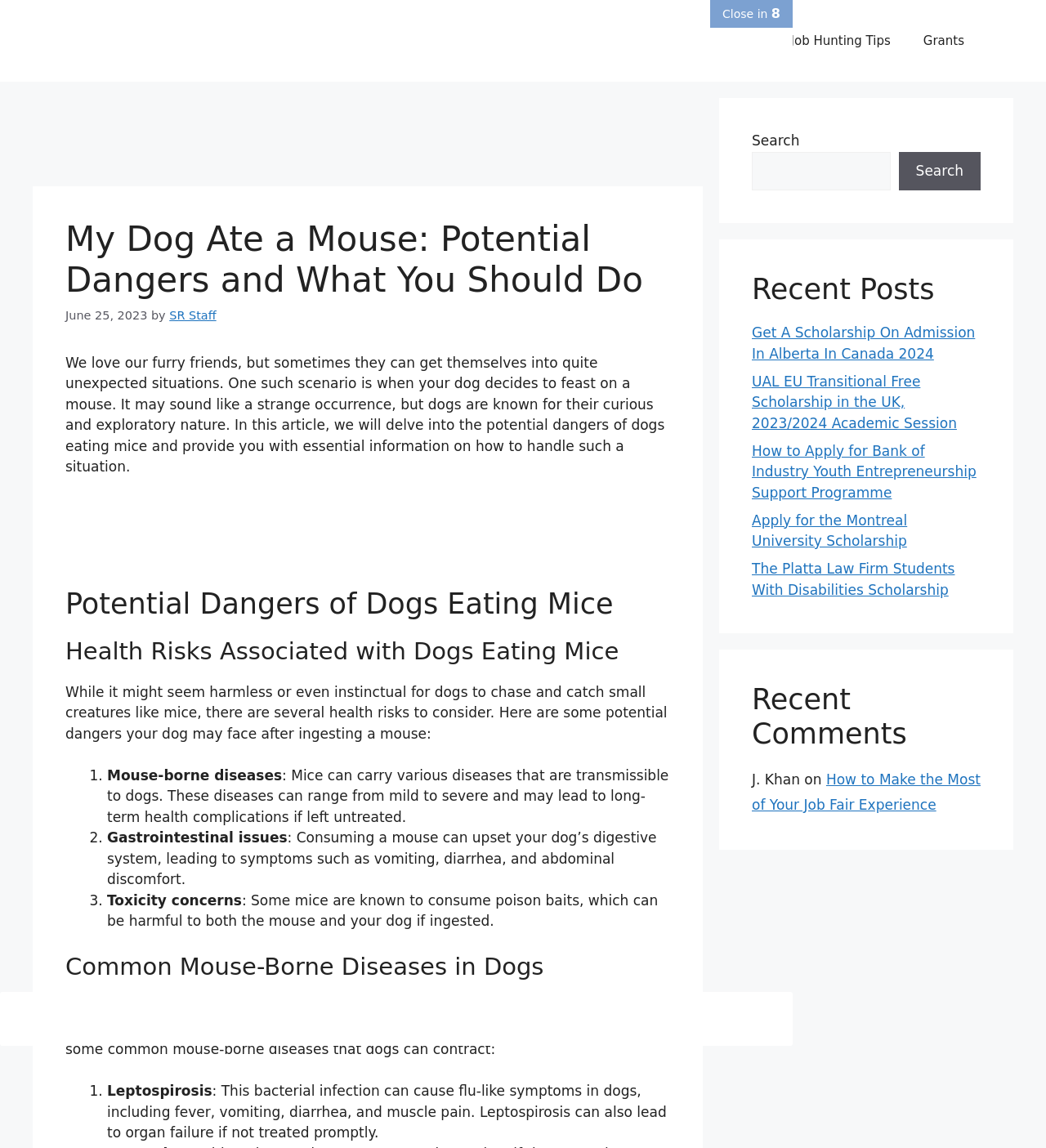Could you find the bounding box coordinates of the clickable area to complete this instruction: "Check the 'Recent Comments' section"?

[0.719, 0.594, 0.938, 0.654]